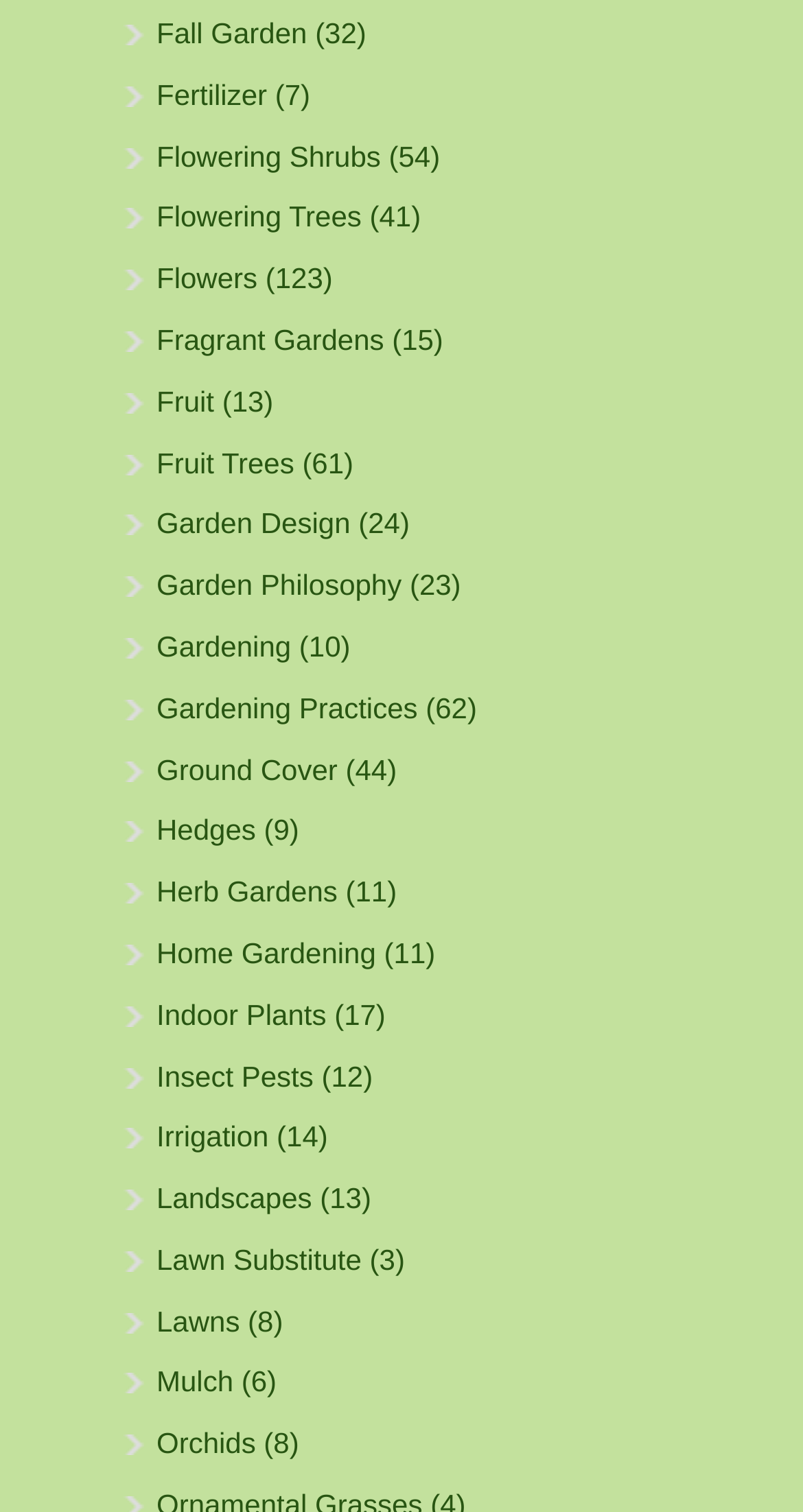Are there any links related to fruit trees?
Based on the image, answer the question with a single word or brief phrase.

Yes